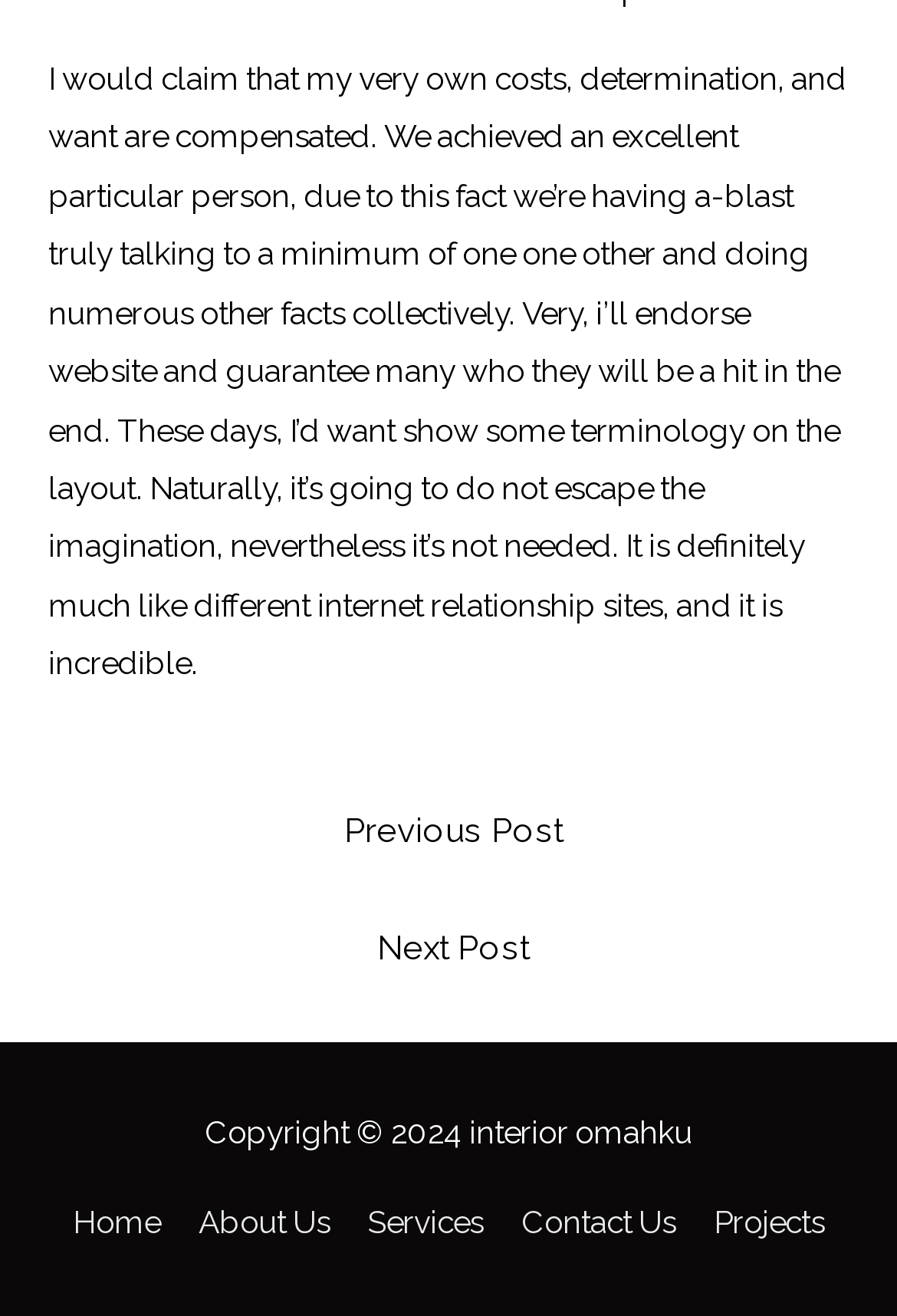Please determine the bounding box of the UI element that matches this description: Home. The coordinates should be given as (top-left x, top-left y, bottom-right x, bottom-right y), with all values between 0 and 1.

[0.064, 0.915, 0.196, 0.943]